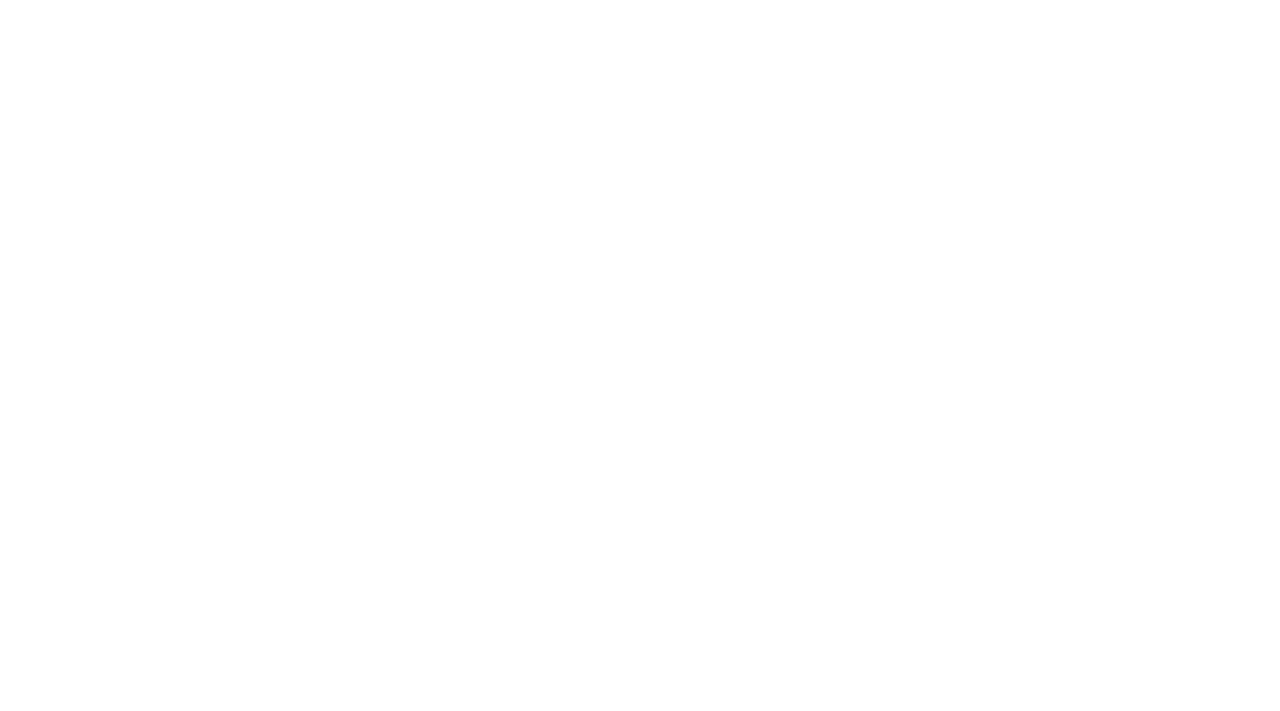What is the phone number to contact for inquiries?
Answer the question with as much detail as possible.

I found the phone number '1300 622 633' listed as a link on the website, which is likely the contact number for inquiries.